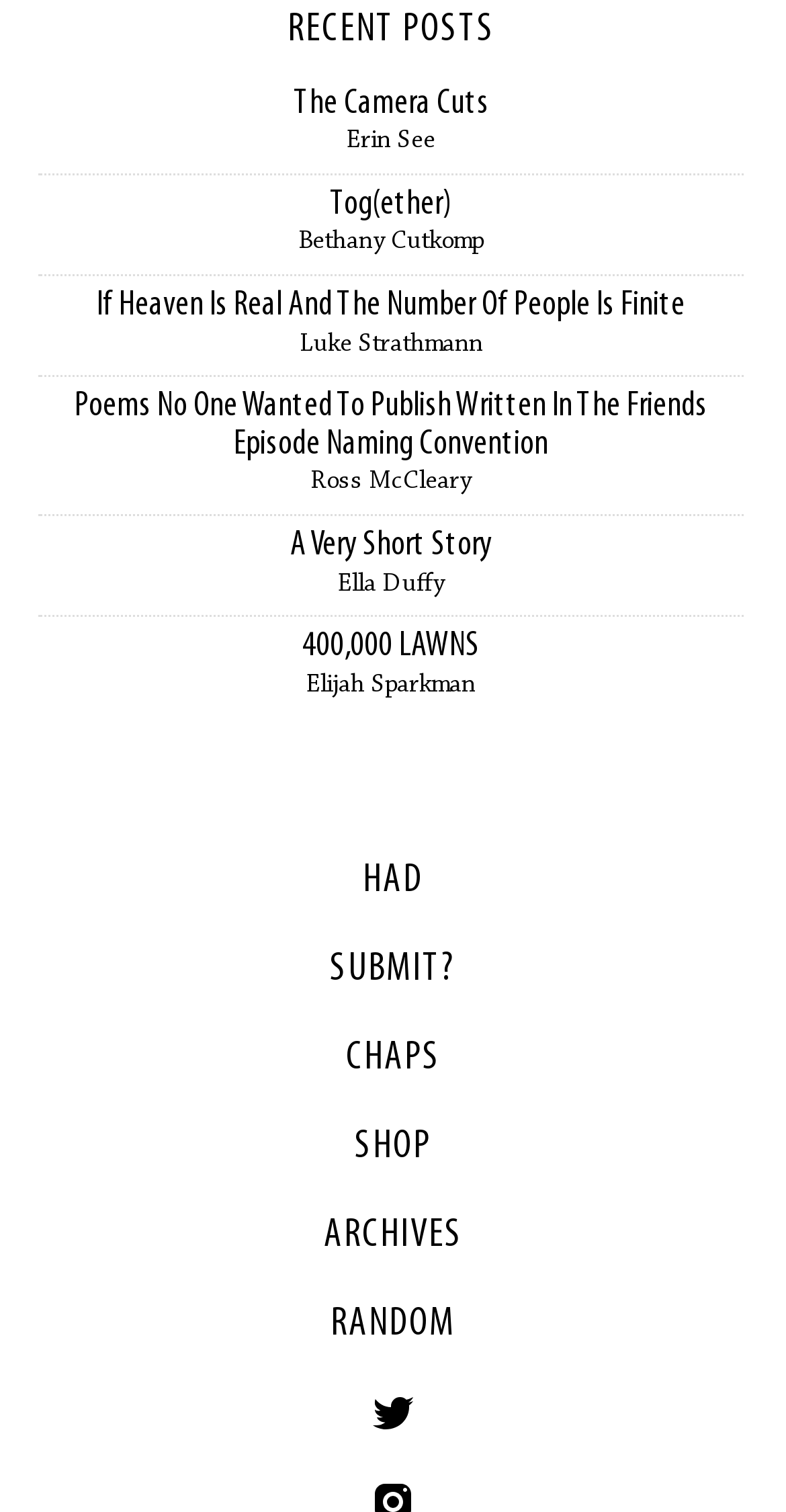What is the last link on the webpage?
Your answer should be a single word or phrase derived from the screenshot.

TWITTER